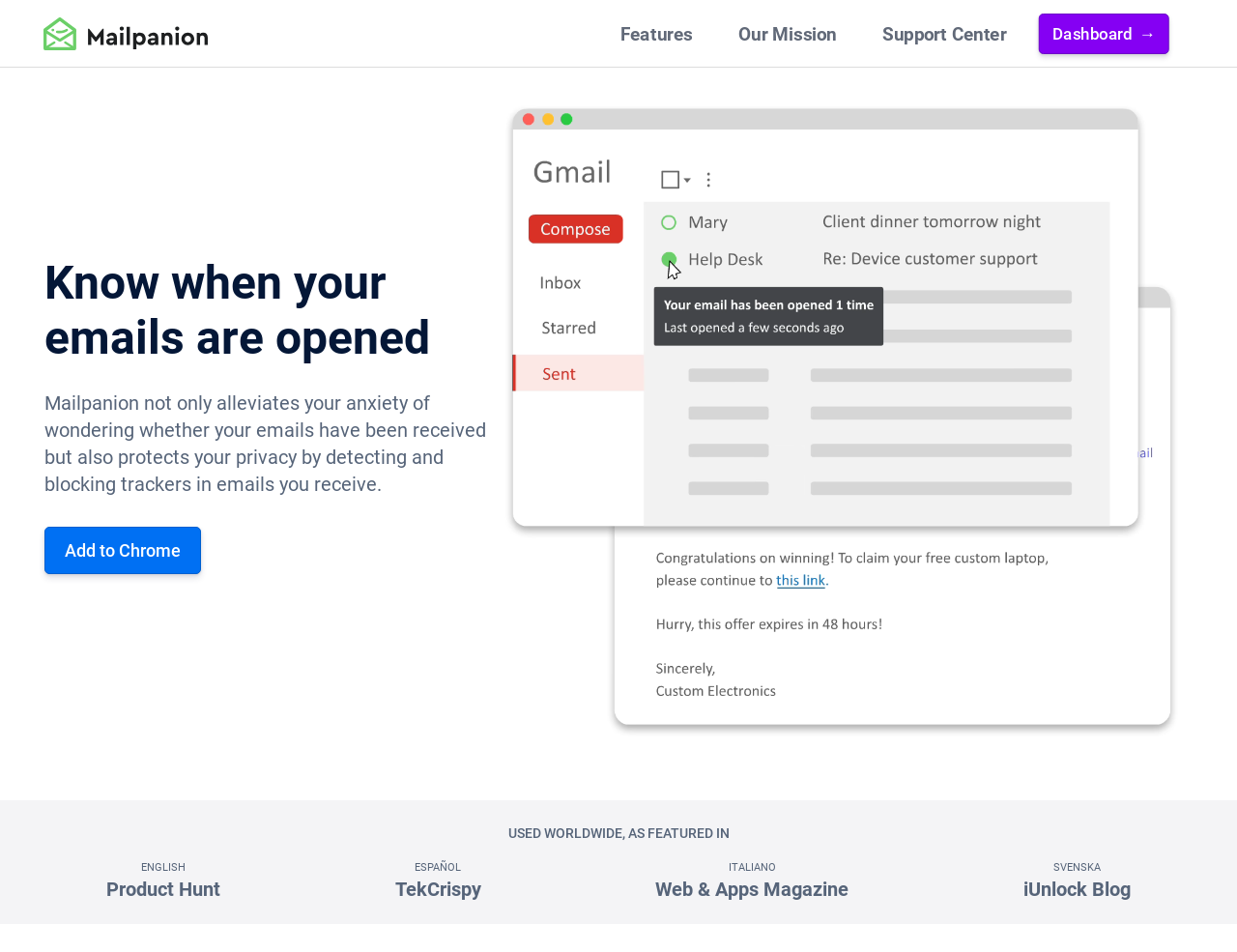Given the description of a UI element: "parent_node: Features", identify the bounding box coordinates of the matching element in the webpage screenshot.

[0.035, 0.018, 0.168, 0.053]